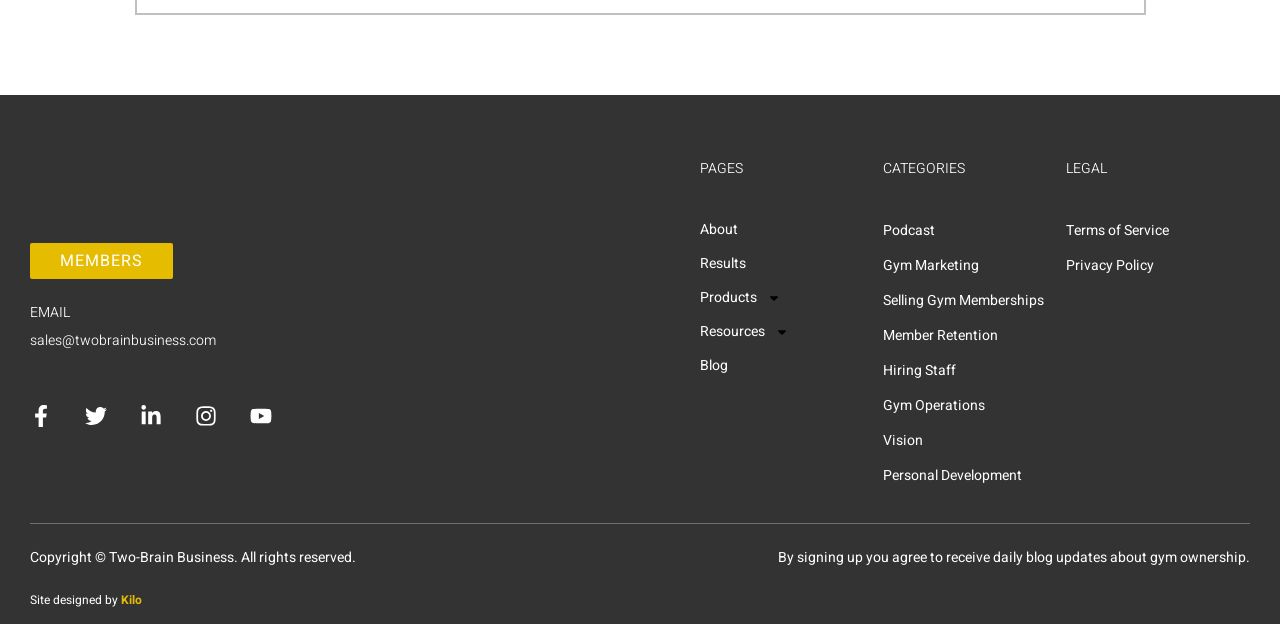Point out the bounding box coordinates of the section to click in order to follow this instruction: "Read Terms of Service".

[0.833, 0.341, 0.976, 0.398]